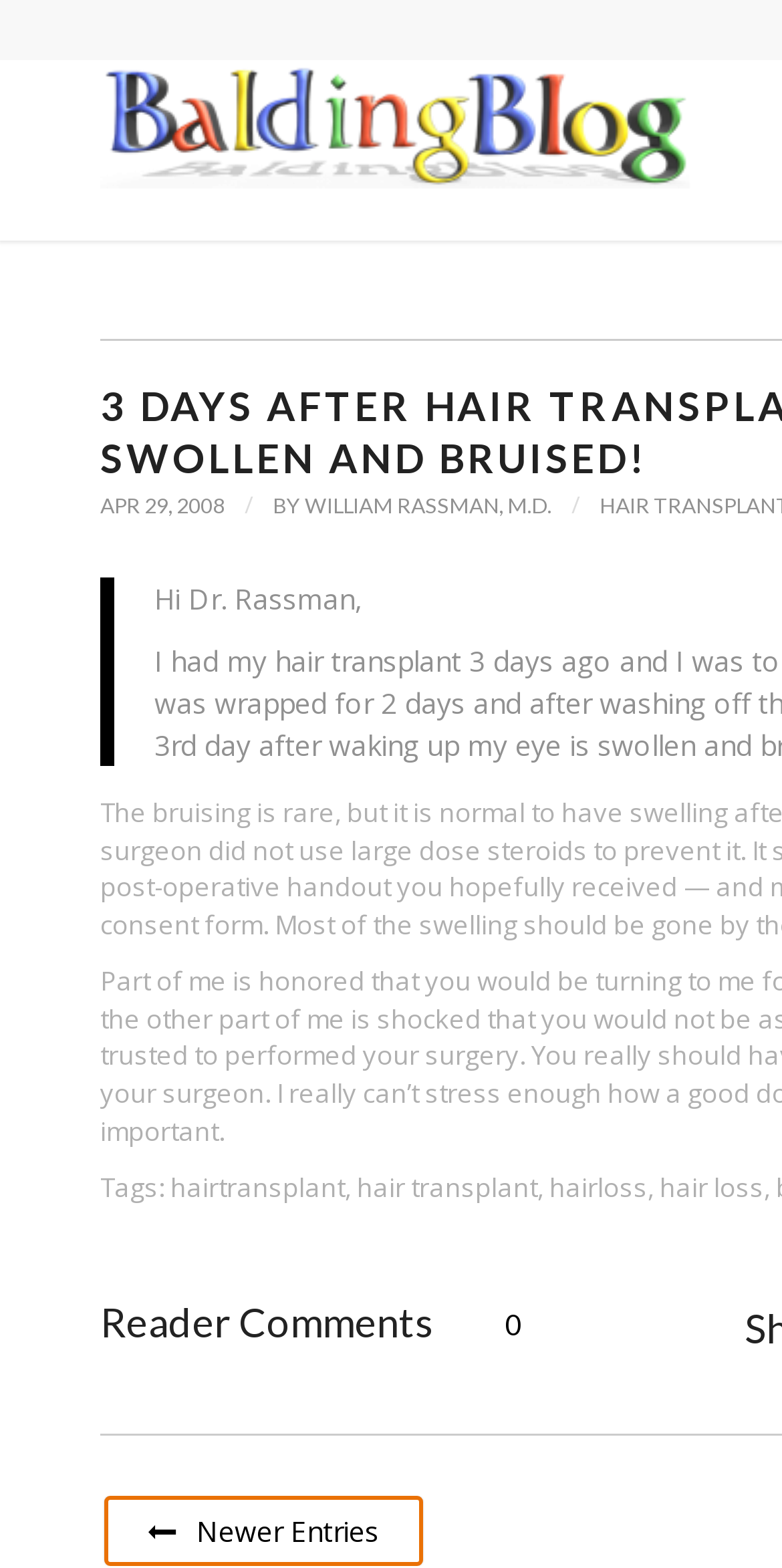Please identify the webpage's heading and generate its text content.

3 DAYS AFTER HAIR TRANSPLANT, MY EYE IS SWOLLEN AND BRUISED!